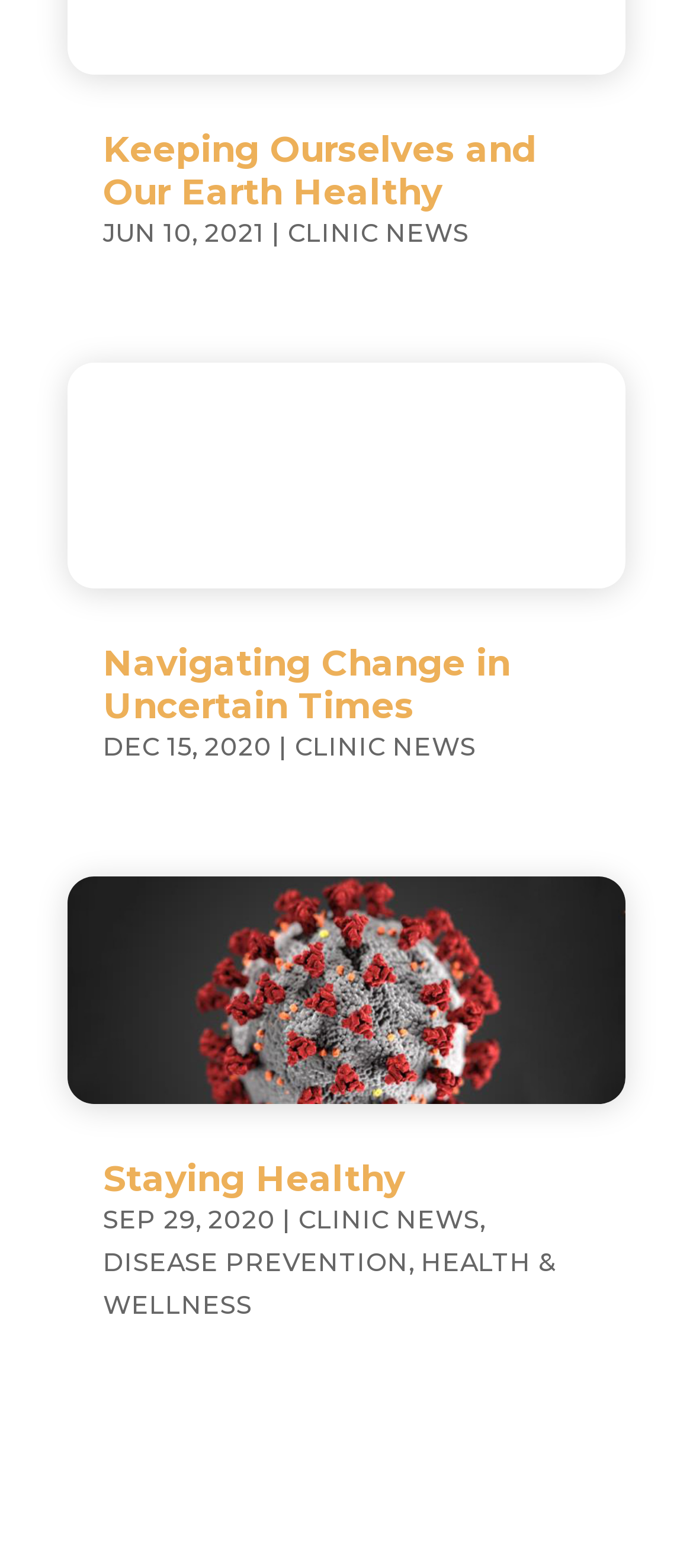How many articles are on this webpage? Examine the screenshot and reply using just one word or a brief phrase.

3